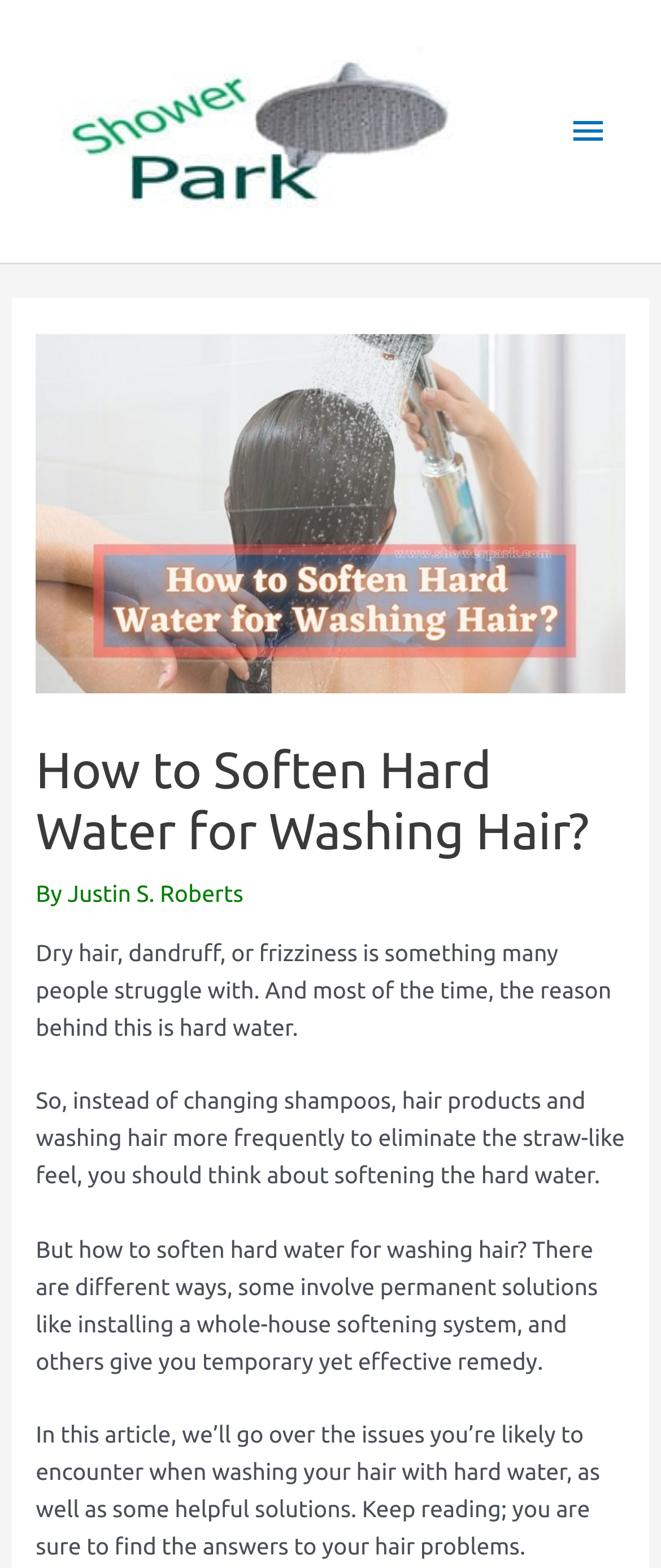Can you give a comprehensive explanation to the question given the content of the image?
What is the purpose of the article?

The purpose of the article is to provide helpful solutions for people struggling with hair problems caused by hard water, as stated in the last paragraph, which promises to provide answers to hair problems.